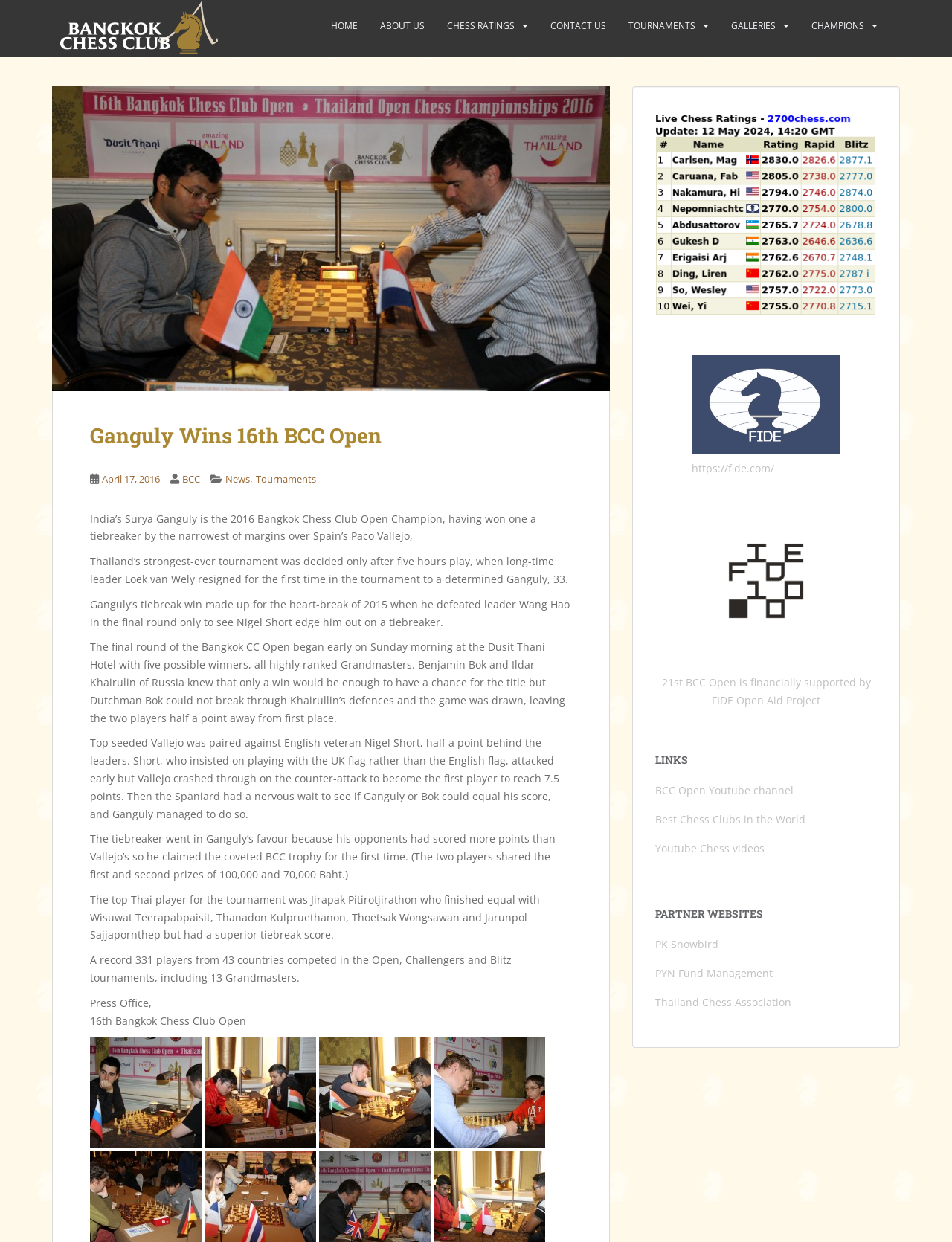Please find the bounding box coordinates of the element that you should click to achieve the following instruction: "Click HOME". The coordinates should be presented as four float numbers between 0 and 1: [left, top, right, bottom].

[0.348, 0.009, 0.376, 0.033]